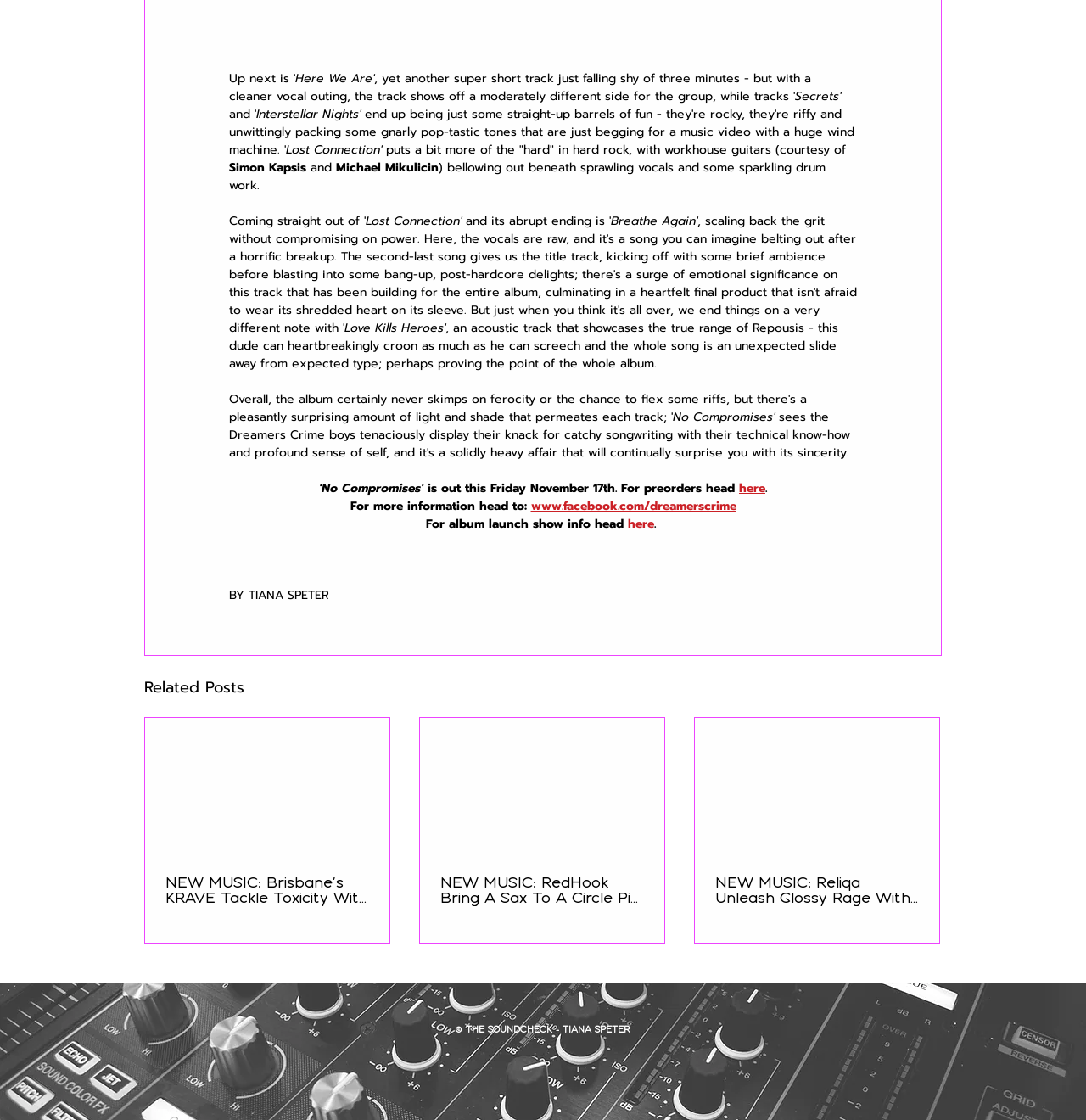Carefully observe the image and respond to the question with a detailed answer:
What is the name of the Facebook page?

The Facebook page is mentioned in the text as 'www.facebook.com/dreamerscrime', which is a link to the page.